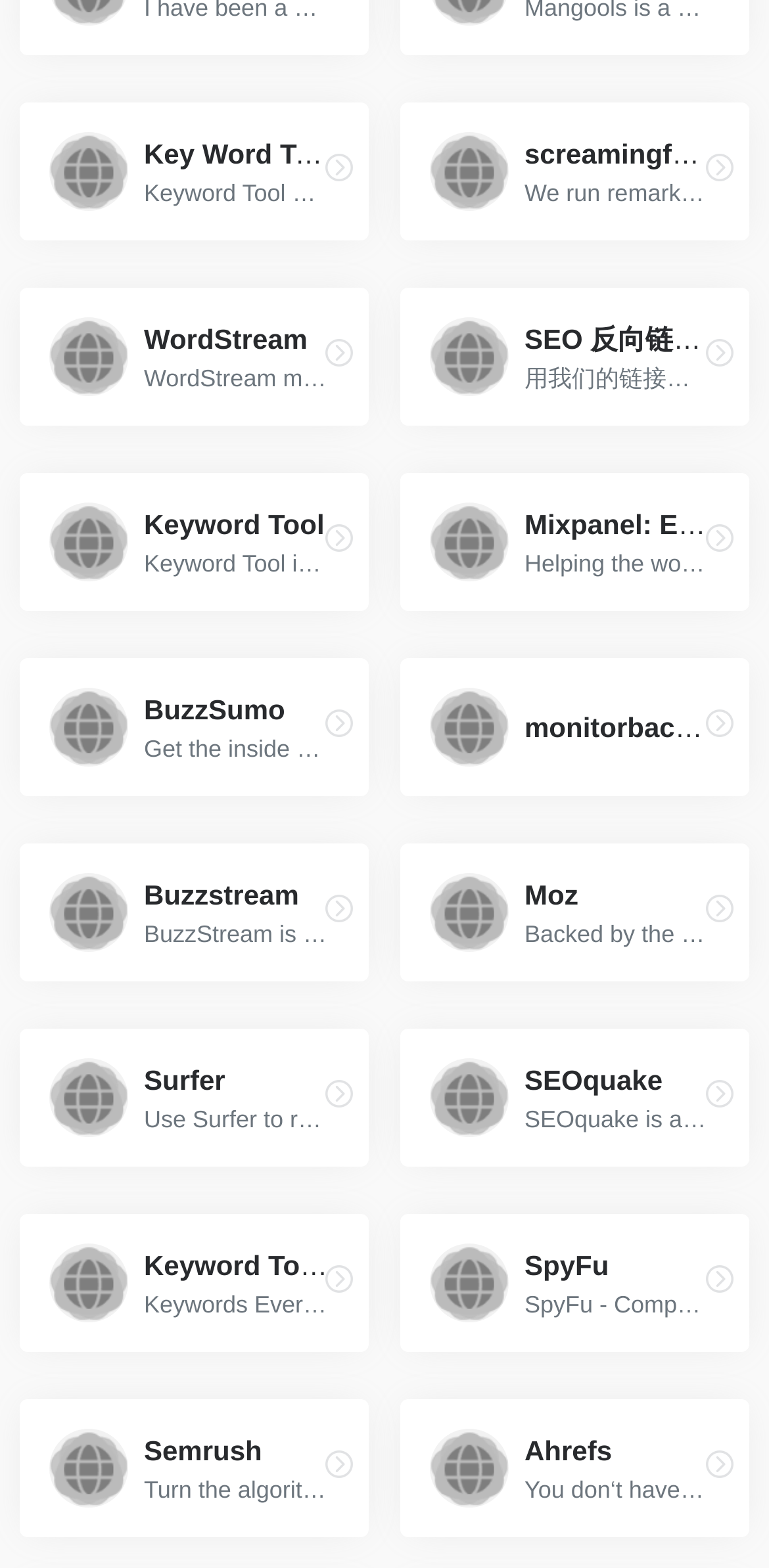Please answer the following question using a single word or phrase: 
What is the name of the first keyword research tool?

Key Word Tool Dominator